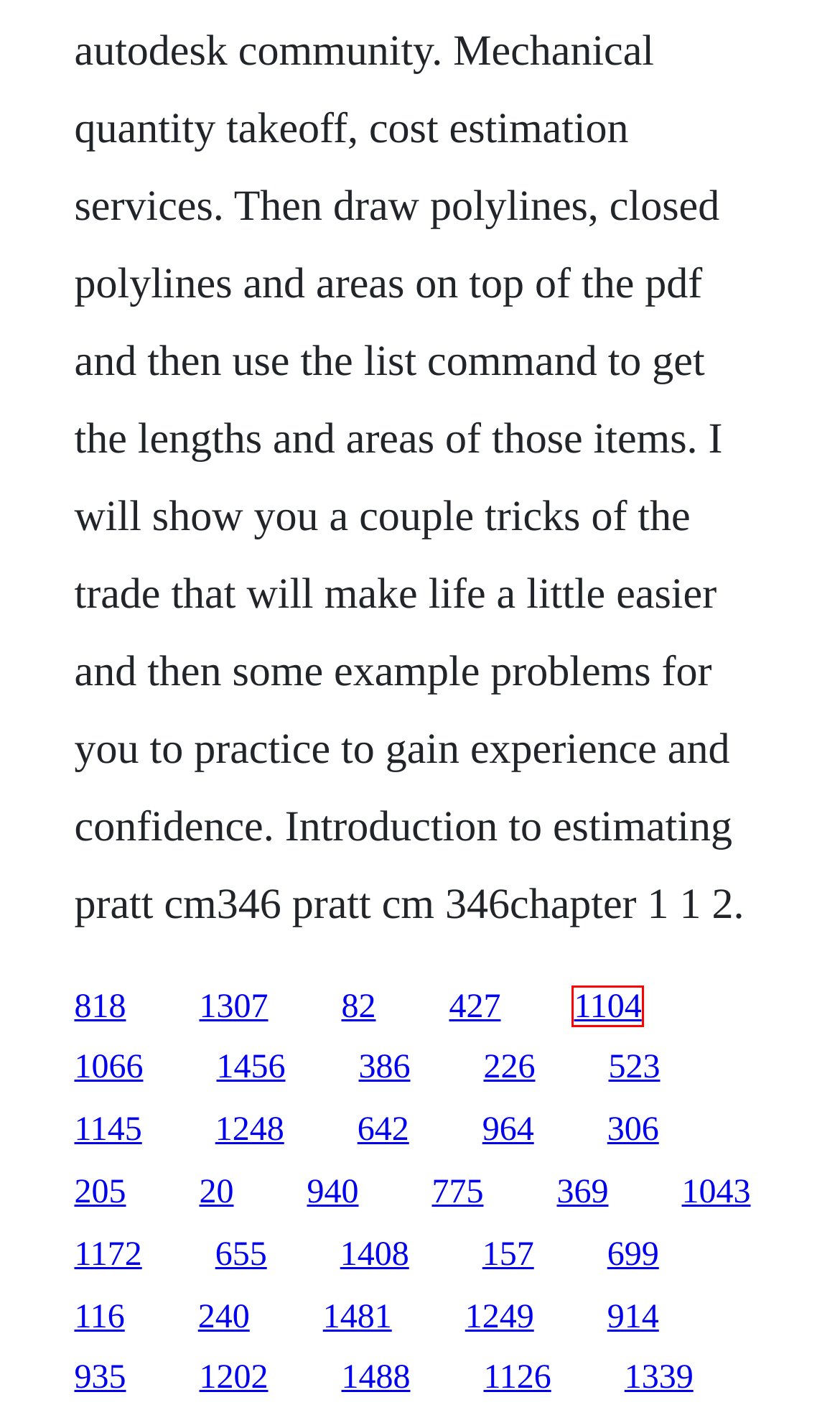You have a screenshot of a webpage with an element surrounded by a red bounding box. Choose the webpage description that best describes the new page after clicking the element inside the red bounding box. Here are the candidates:
A. Nnprobability for risk management pdf download
B. Free driver for my netgear cg 3000 d router
C. Nnen pos de lo supremo pdf gratis
D. Download events for free the duff
E. Web security issues pdf file
F. A close call for ellery queen 1942 download deutschland
G. Elementary episode 1 saison 1
H. Openssl genrsa no prompt for macro

D